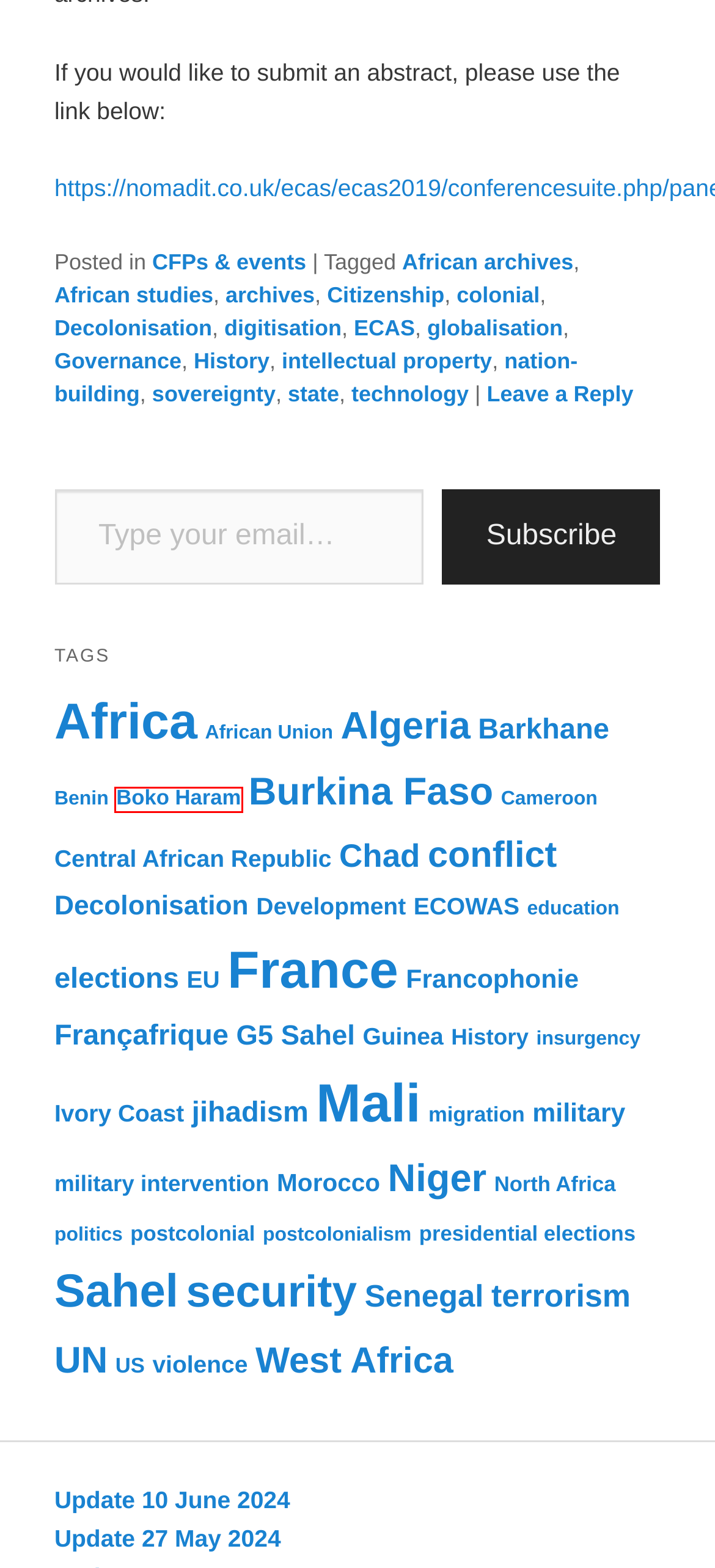You are looking at a screenshot of a webpage with a red bounding box around an element. Determine the best matching webpage description for the new webpage resulting from clicking the element in the red bounding box. Here are the descriptions:
A. terrorism | Rethinking Francophone Africa
B. Africa | Rethinking Francophone Africa
C. Niger | Rethinking Francophone Africa
D. technology | Rethinking Francophone Africa
E. state | Rethinking Francophone Africa
F. ECOWAS | Rethinking Francophone Africa
G. Boko Haram | Rethinking Francophone Africa
H. EU | Rethinking Francophone Africa

G